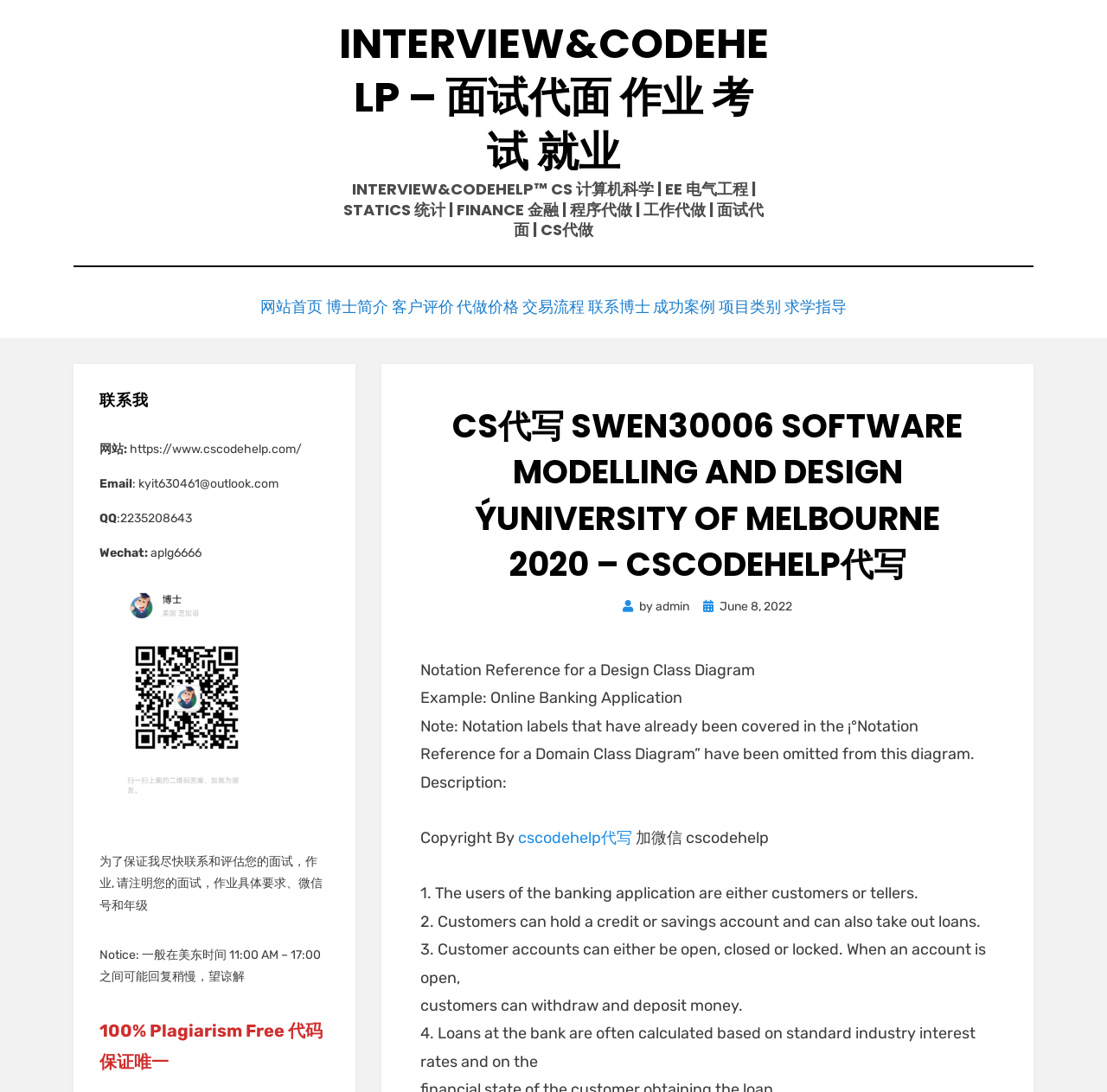What is the name of the software modeling and design course?
From the image, respond with a single word or phrase.

SWEN30006